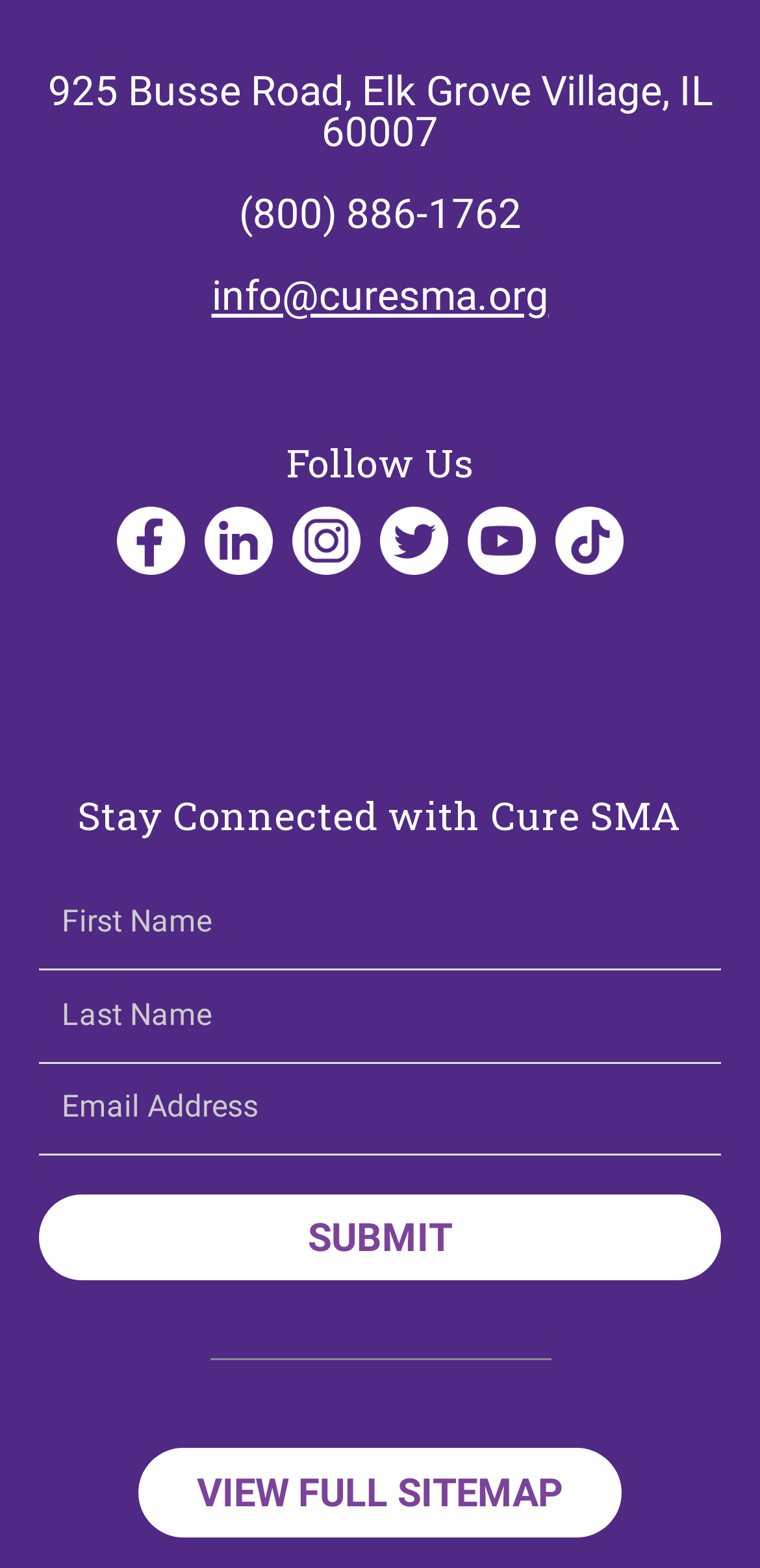Extract the bounding box coordinates of the UI element described by: "info@curesma.org". The coordinates should include four float numbers ranging from 0 to 1, e.g., [left, top, right, bottom].

[0.278, 0.173, 0.722, 0.203]